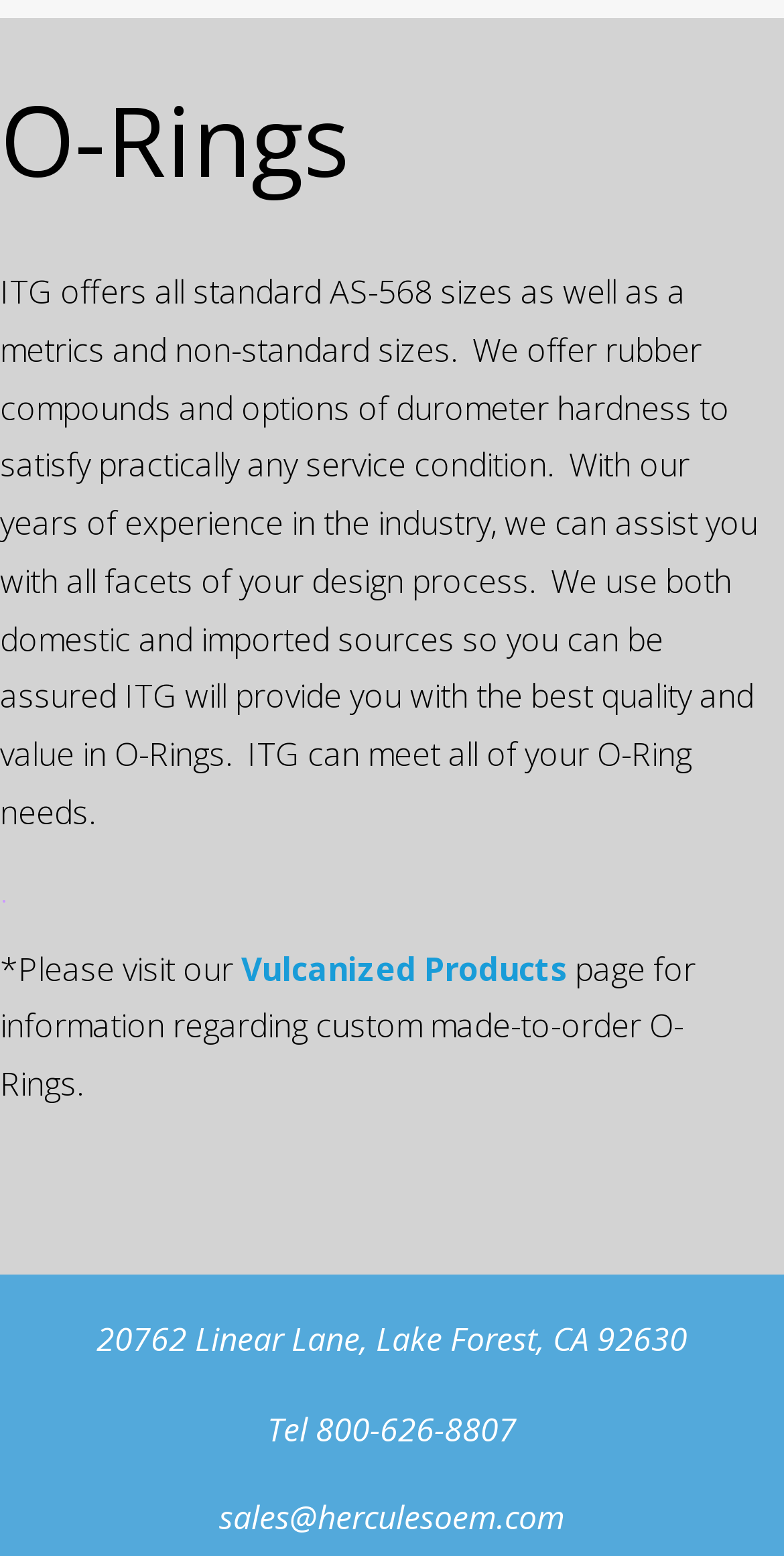Determine the bounding box coordinates of the UI element described by: "Vulcanized Products".

[0.308, 0.608, 0.723, 0.637]